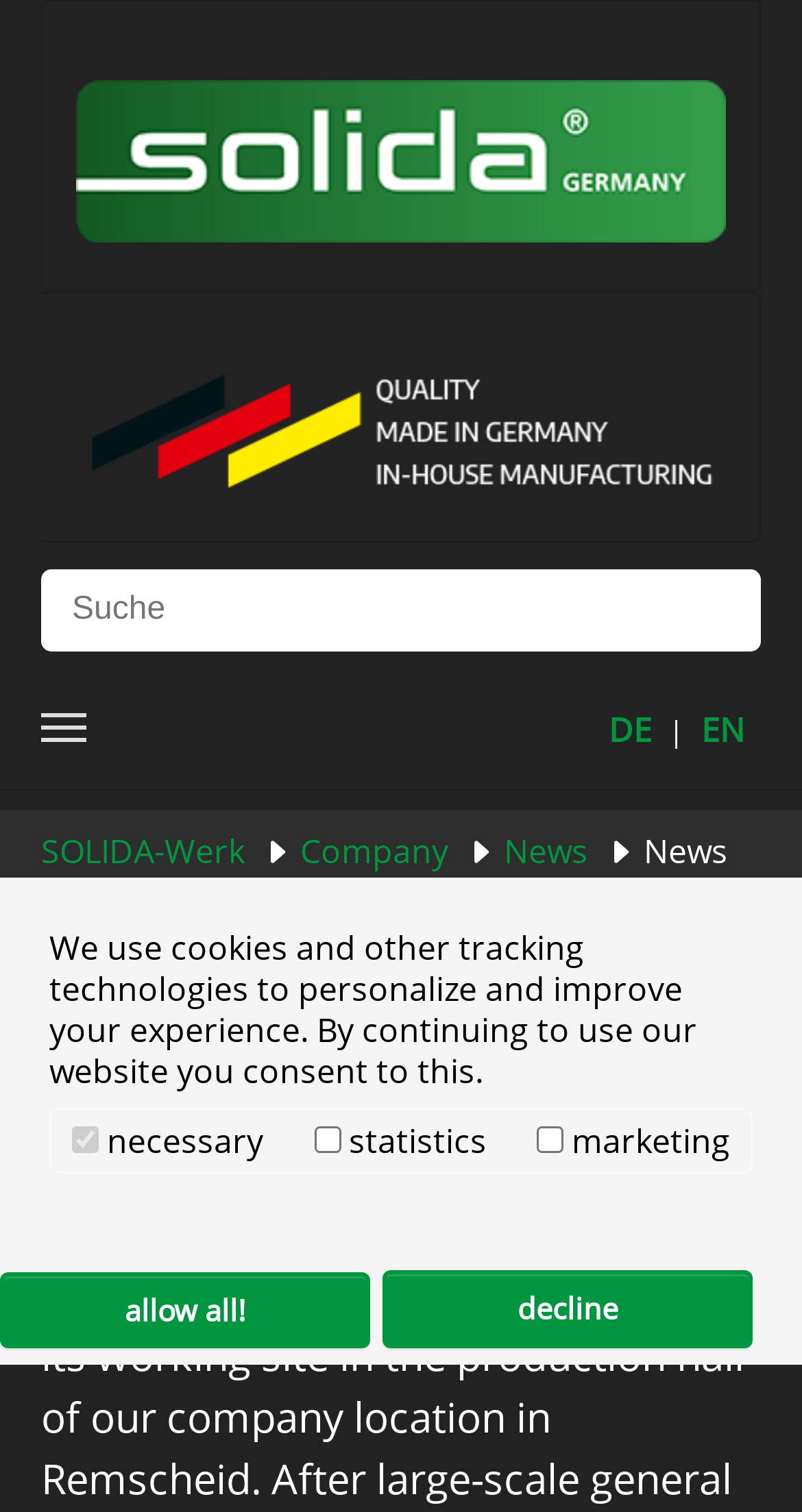Kindly determine the bounding box coordinates for the area that needs to be clicked to execute this instruction: "Toggle navigation".

[0.051, 0.457, 0.108, 0.504]